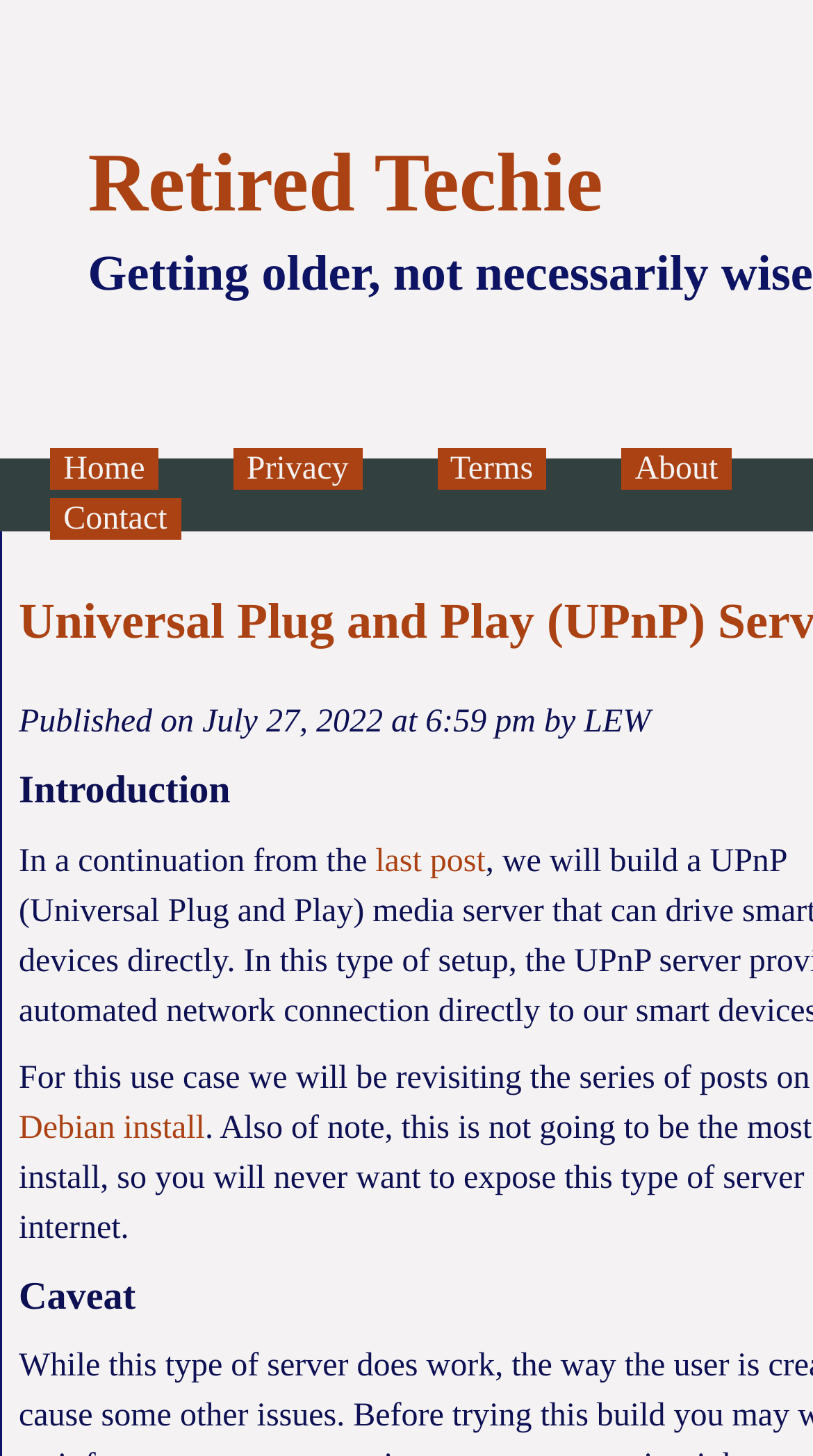What is the date of the published article?
Answer the question with a detailed and thorough explanation.

I found a StaticText element with the text 'Published on July 27, 2022 at 6:59 pm by LEW', which suggests the date of the published article.